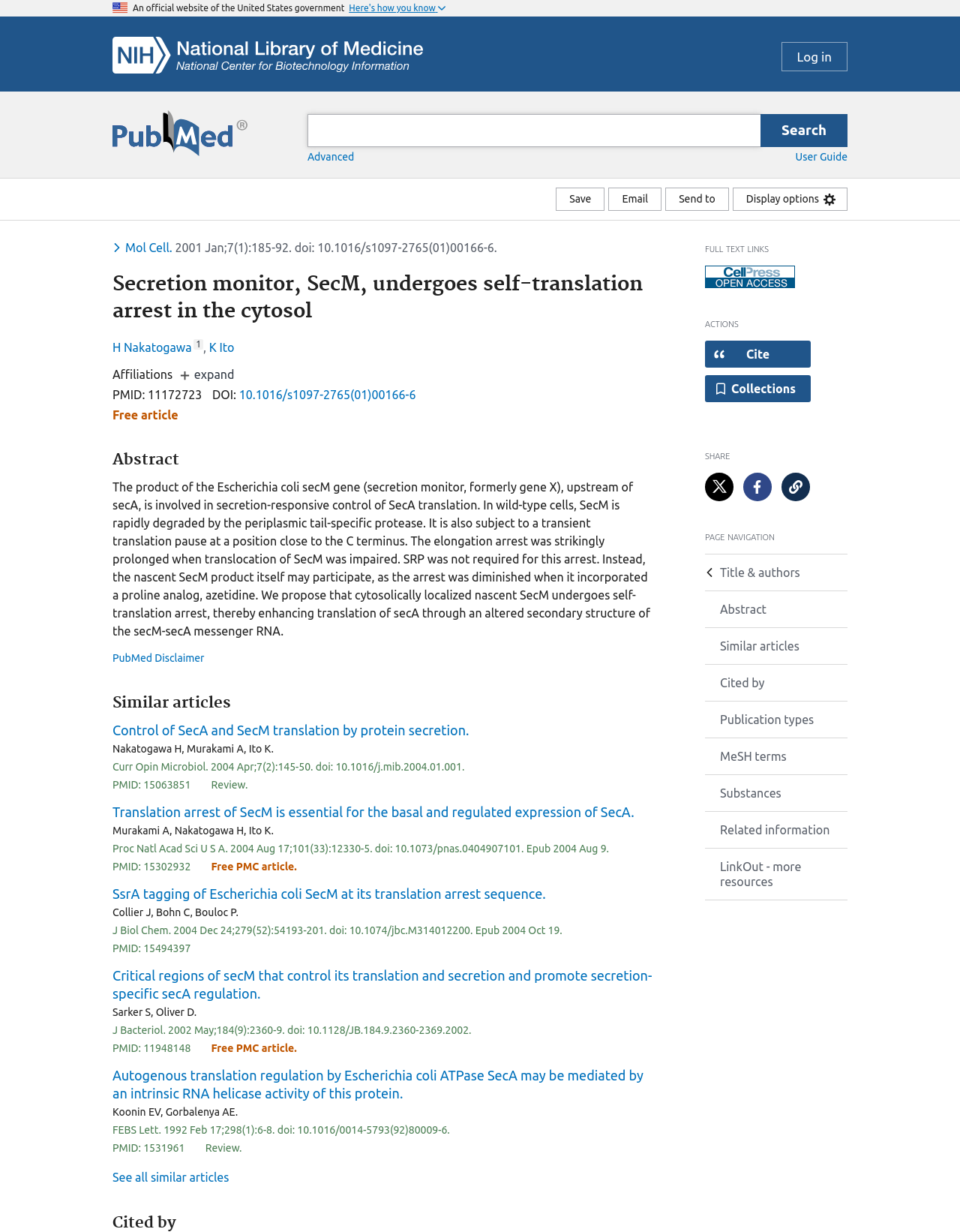Provide a one-word or short-phrase answer to the question:
What is the DOI of the article?

10.1016/s1097-2765(01)00166-6